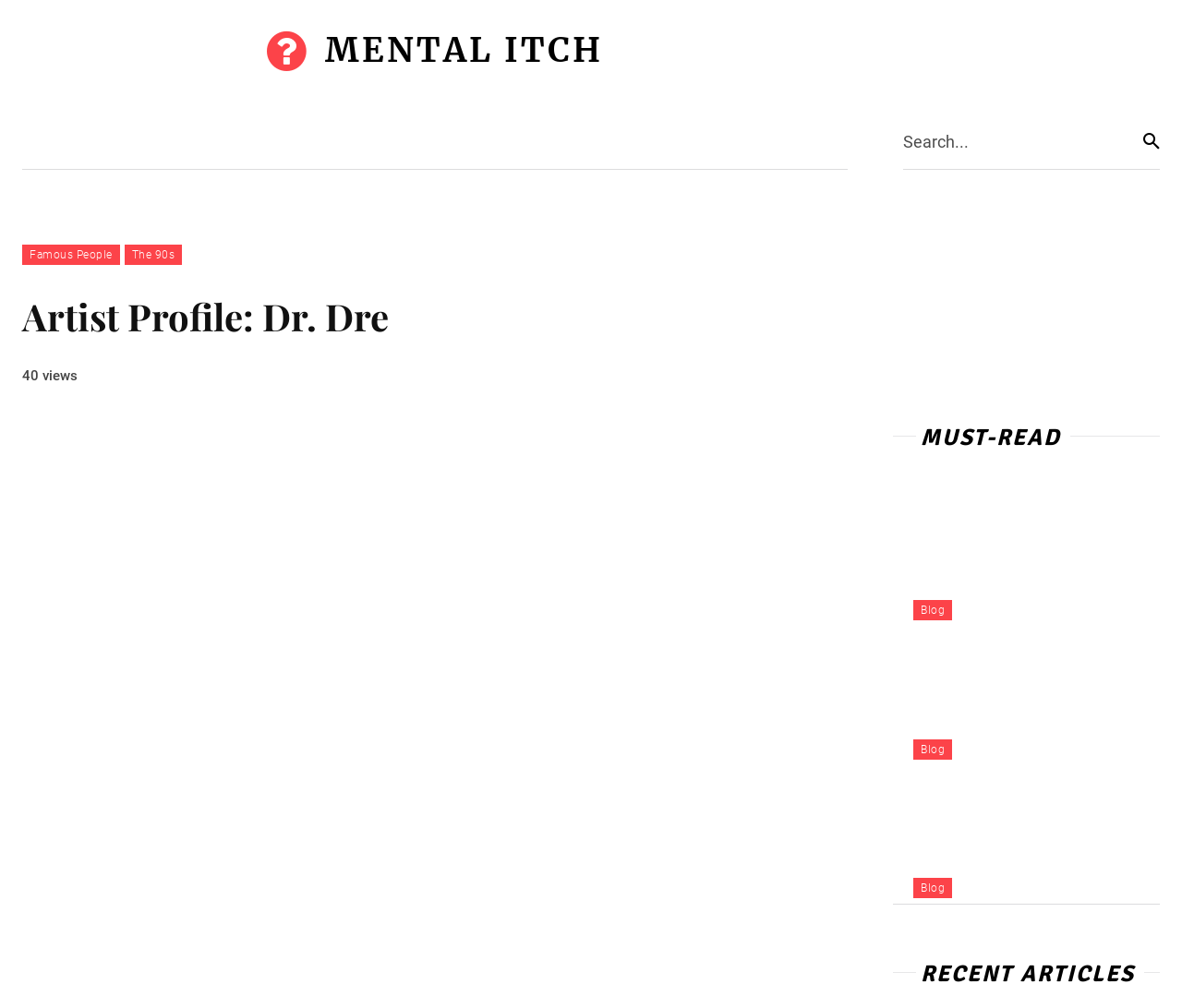Given the description Famous People, predict the bounding box coordinates of the UI element. Ensure the coordinates are in the format (top-left x, top-left y, bottom-right x, bottom-right y) and all values are between 0 and 1.

[0.019, 0.243, 0.101, 0.263]